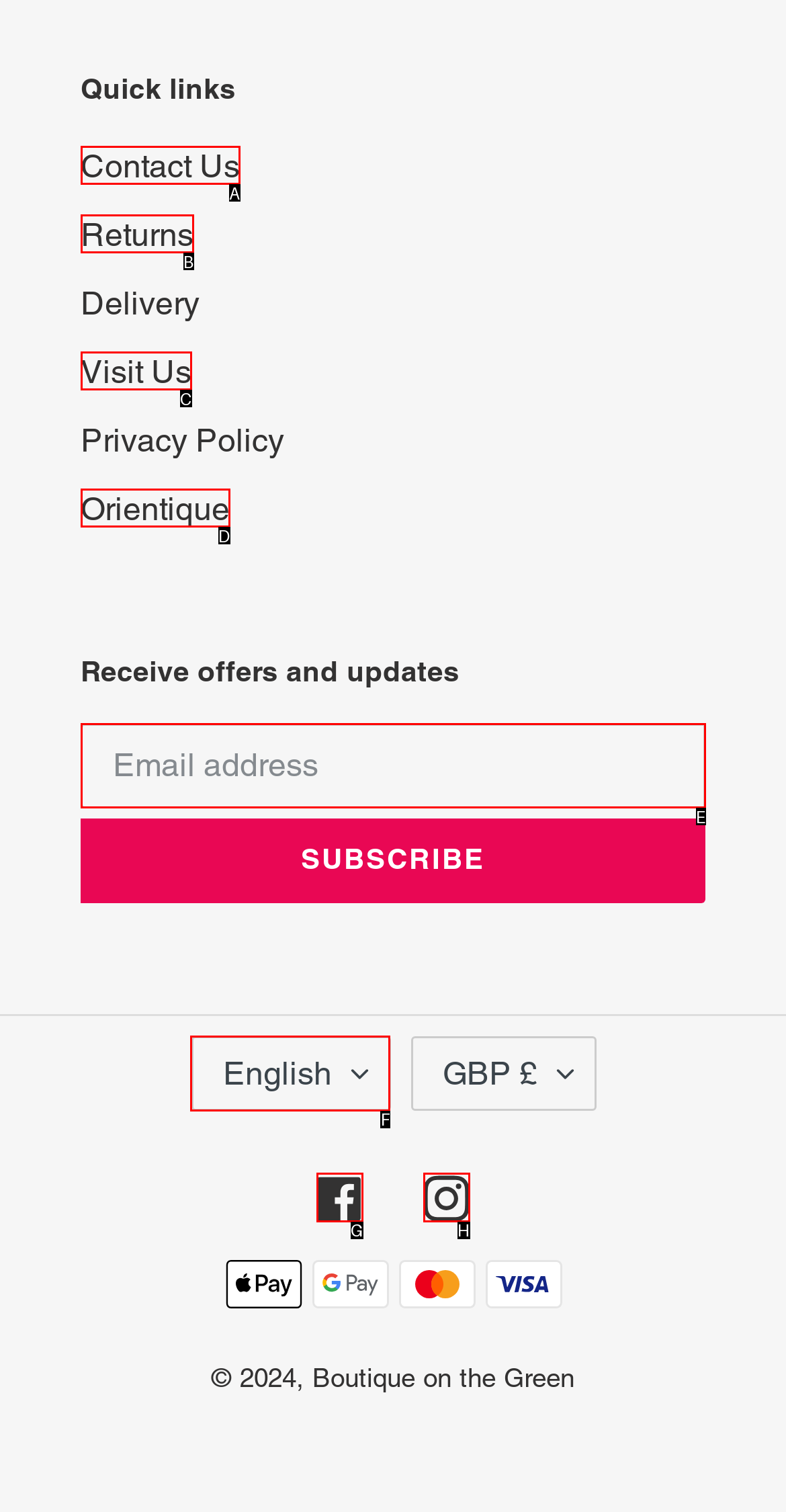Identify the HTML element that best matches the description: Instagram. Provide your answer by selecting the corresponding letter from the given options.

H